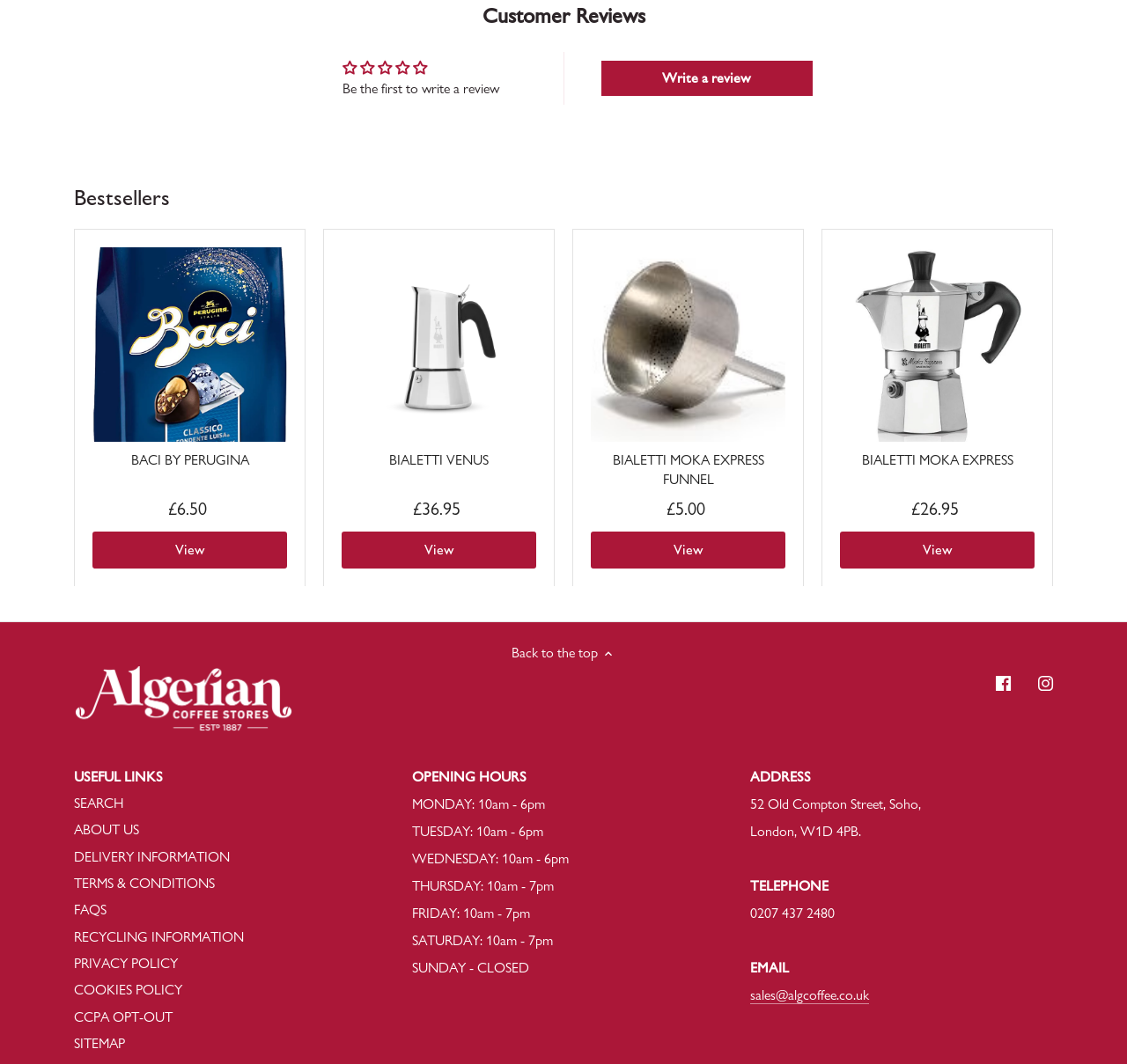Given the description "Search", determine the bounding box of the corresponding UI element.

[0.066, 0.747, 0.109, 0.763]